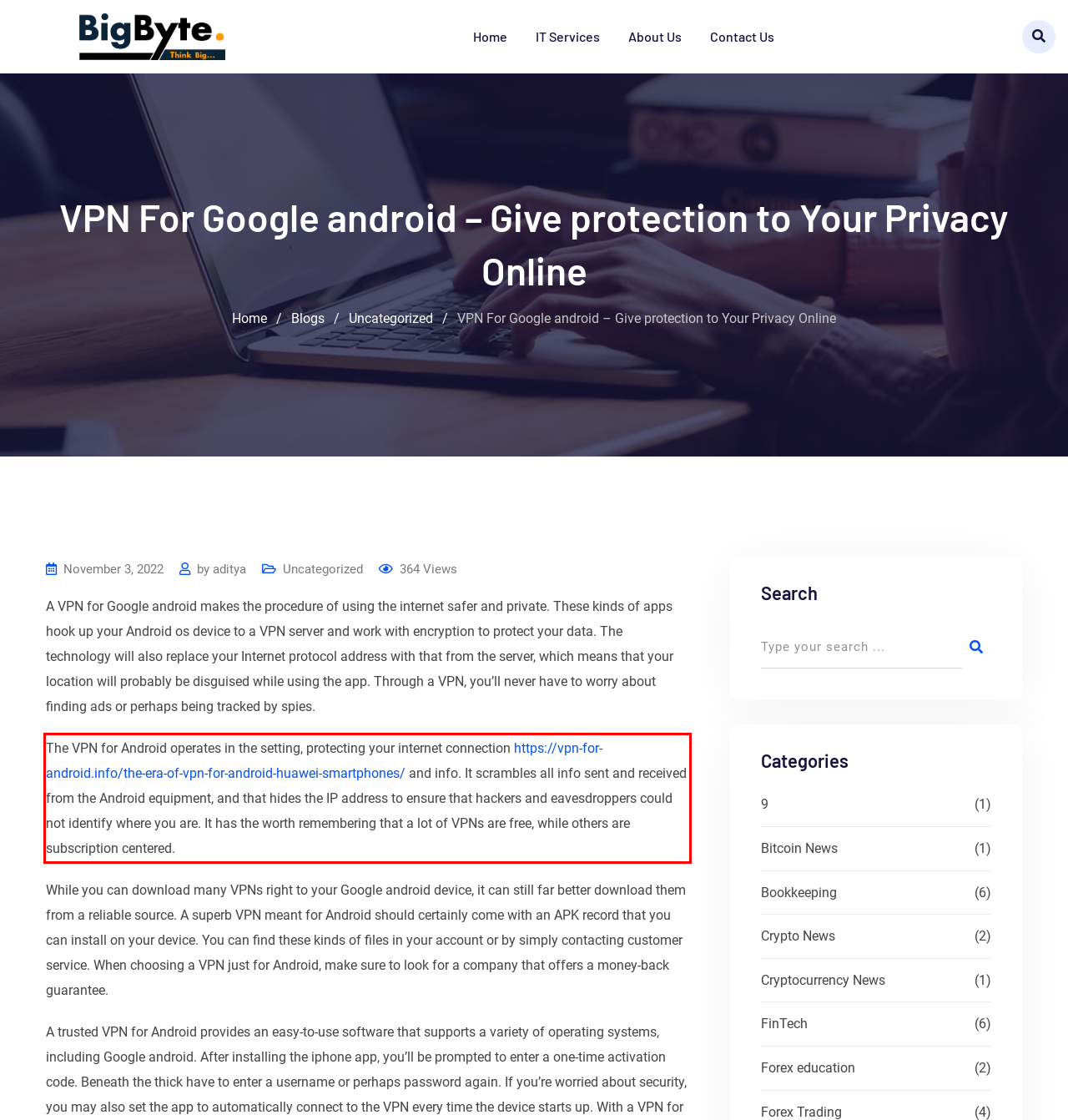With the given screenshot of a webpage, locate the red rectangle bounding box and extract the text content using OCR.

The VPN for Android operates in the setting, protecting your internet connection https://vpn-for-android.info/the-era-of-vpn-for-android-huawei-smartphones/ and info. It scrambles all info sent and received from the Android equipment, and that hides the IP address to ensure that hackers and eavesdroppers could not identify where you are. It has the worth remembering that a lot of VPNs are free, while others are subscription centered.